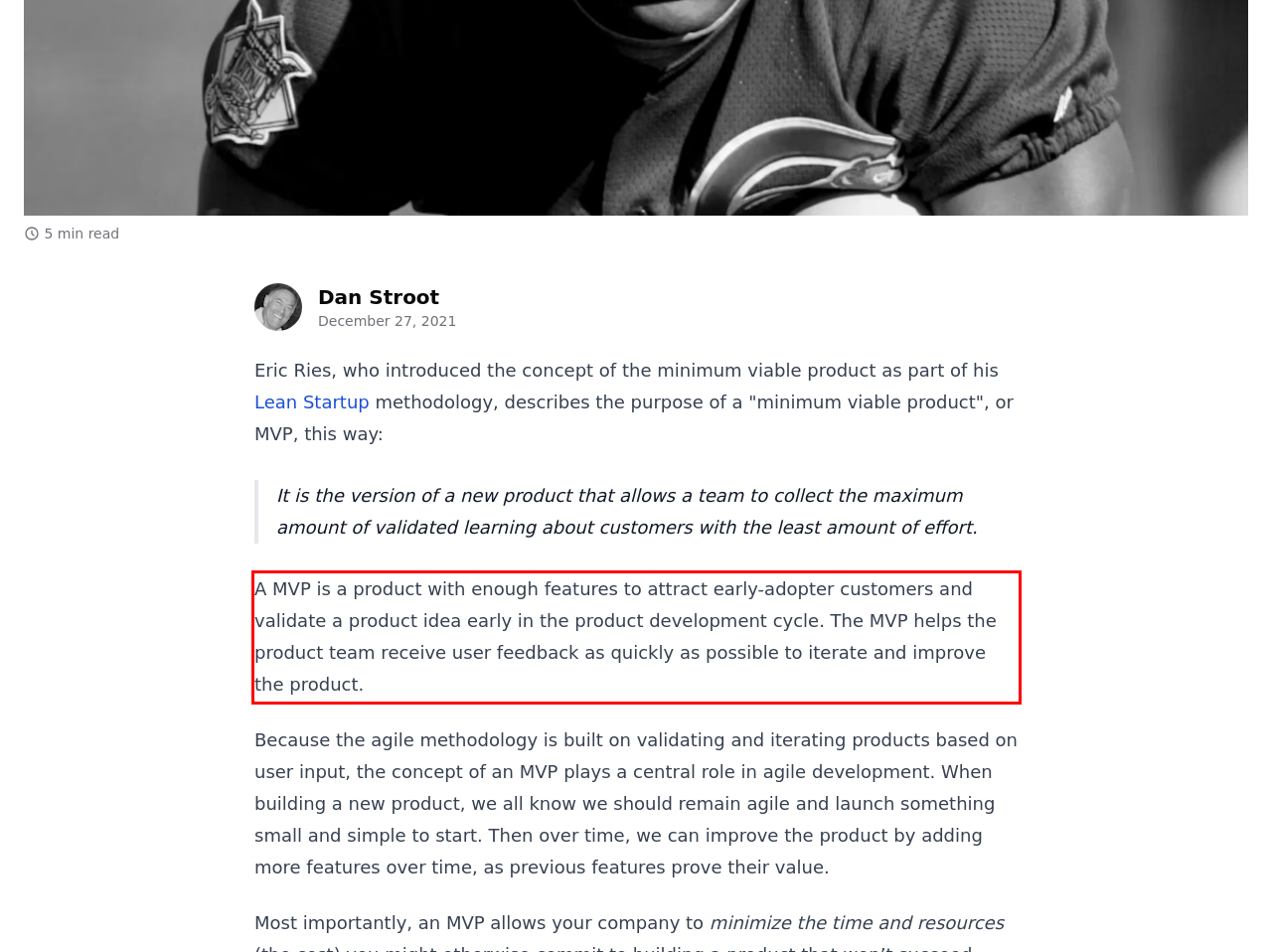Analyze the webpage screenshot and use OCR to recognize the text content in the red bounding box.

A MVP is a product with enough features to attract early-adopter customers and validate a product idea early in the product development cycle. The MVP helps the product team receive user feedback as quickly as possible to iterate and improve the product.